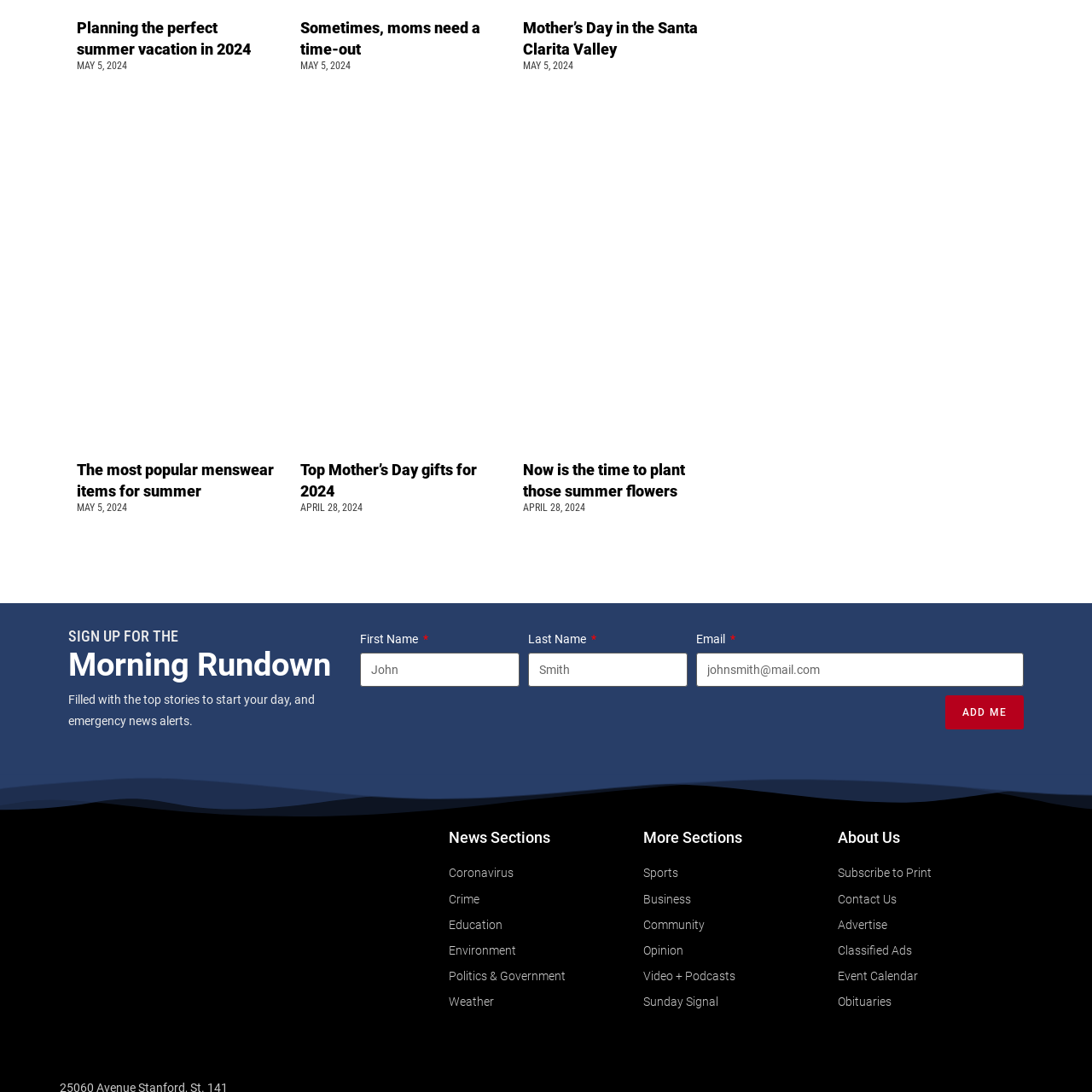Answer the following query concisely with a single word or phrase:
What is the main topic of the first article?

Summer vacation